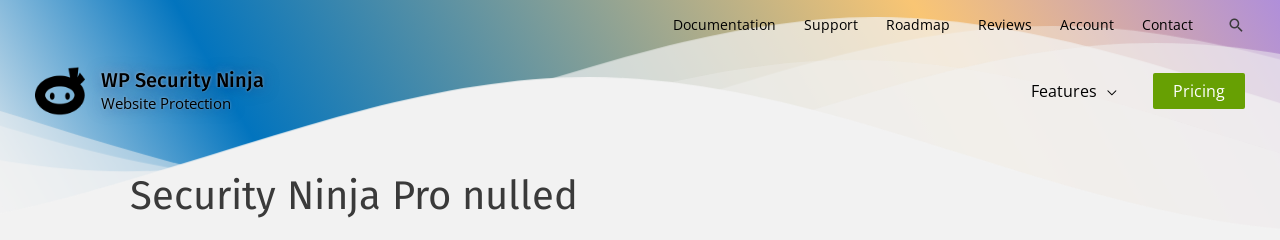What sections are accessible from the navigation bar?
Based on the image, provide a one-word or brief-phrase response.

Documentation, Support, and Pricing